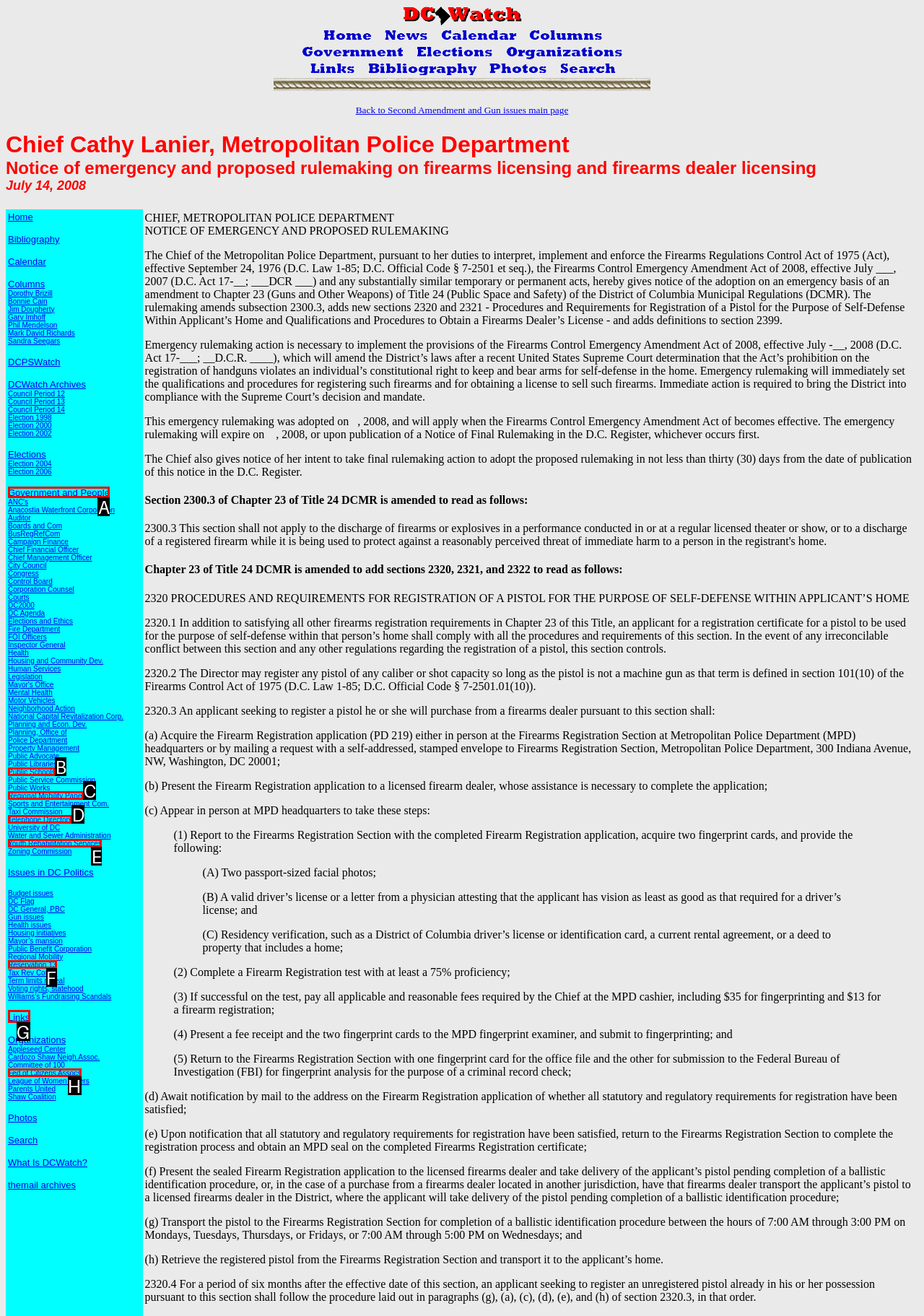Identify the UI element that best fits the description: Reservation 13
Respond with the letter representing the correct option.

F